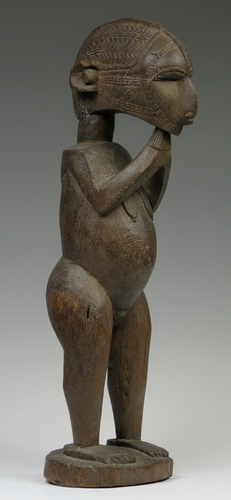Provide an in-depth description of all elements within the image.

This striking wooden figure from the Baga culture exemplifies the intricate artistry and spiritual significance of their ceremonial masks and figures. The sculpture portrays a human-like form with both animalistic and human characteristics, embodying the ancestral spirits that are central to Baga beliefs. 

Carved with precision, the figure features stylized facial traits, characterized by linear designs that highlight its connection to the realm of the spirits. The exaggerated proportions, including prominent breasts and a rounded belly, signify fertility and the zenith of womanhood, reflecting the cultural ideals of motherhood and nurturing within the society.

Such figures are traditionally used in initiation ceremonies to educate newcomers about spiritual roles. The craftsmanship and symbolism seen in this work connect to a broader artistic heritage shared among the Baga people, who reside along the coast and have a rich artistic tradition that aligns more closely with styles from the Western Sudan region. This piece serves not only as an artistic expression but also as a cultural artifact, embodying the values and beliefs of the Baga community.